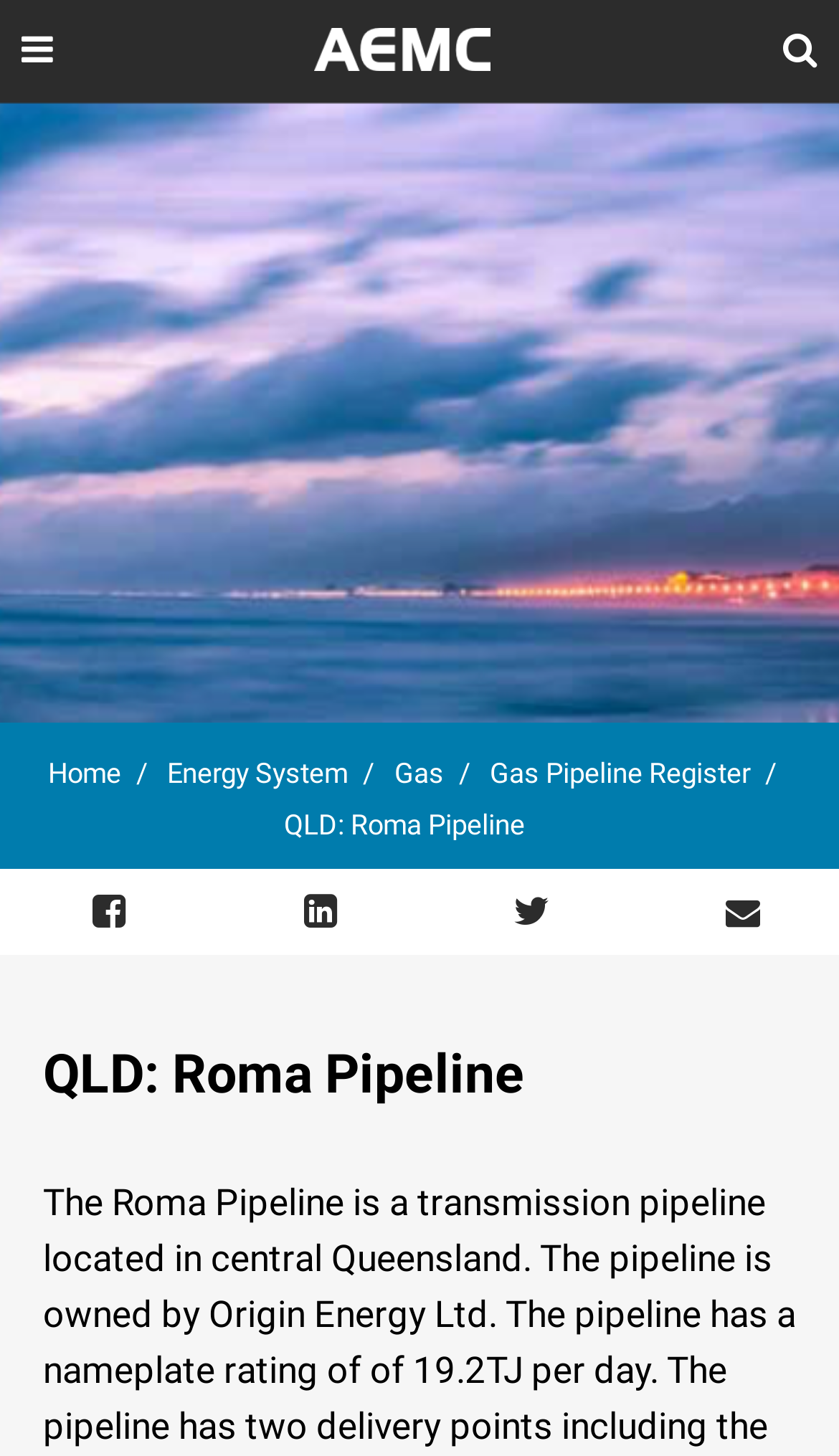What is the name of the pipeline?
Use the screenshot to answer the question with a single word or phrase.

Roma Pipeline